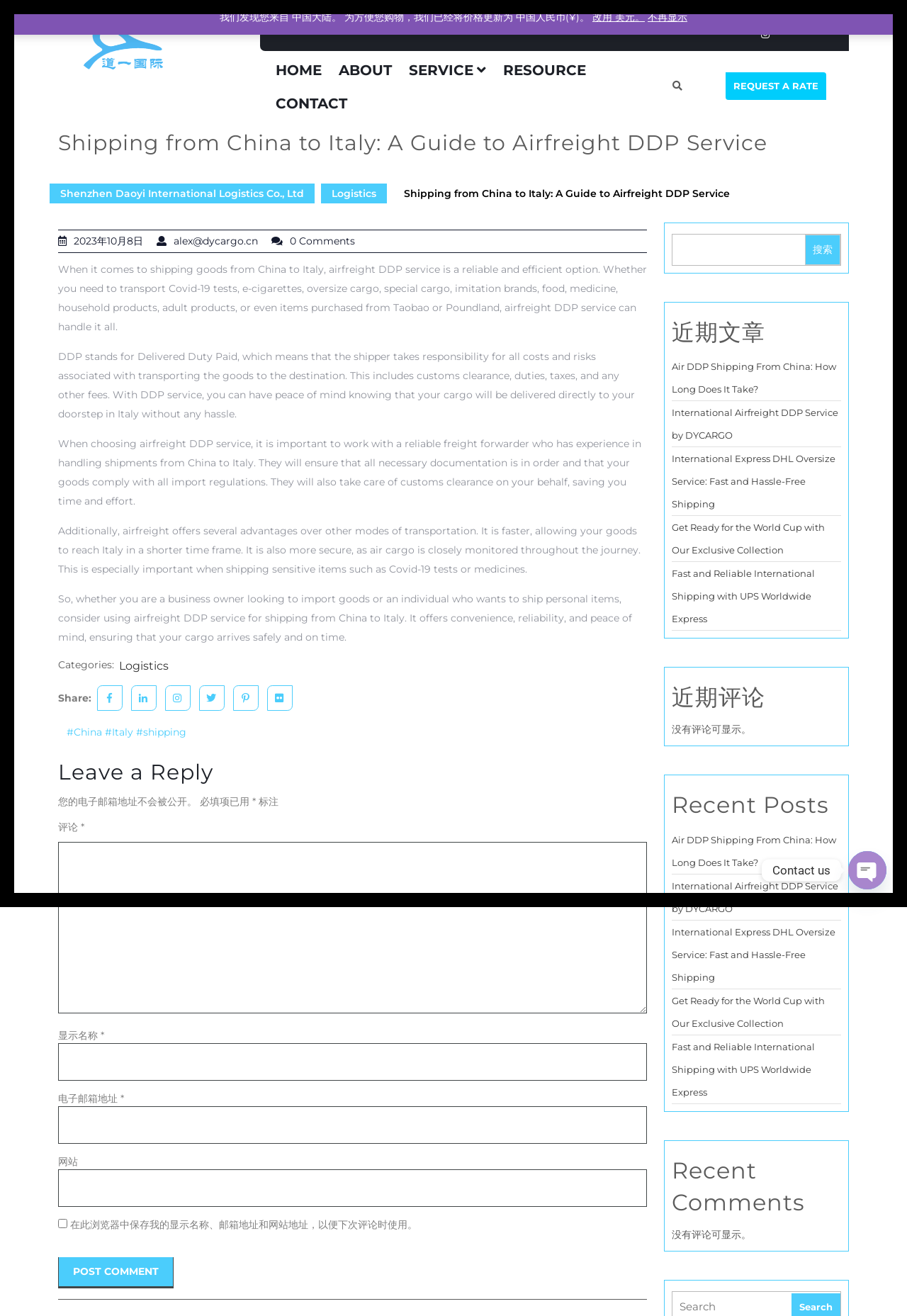Specify the bounding box coordinates for the region that must be clicked to perform the given instruction: "Search for something".

[0.468, 0.204, 0.532, 0.248]